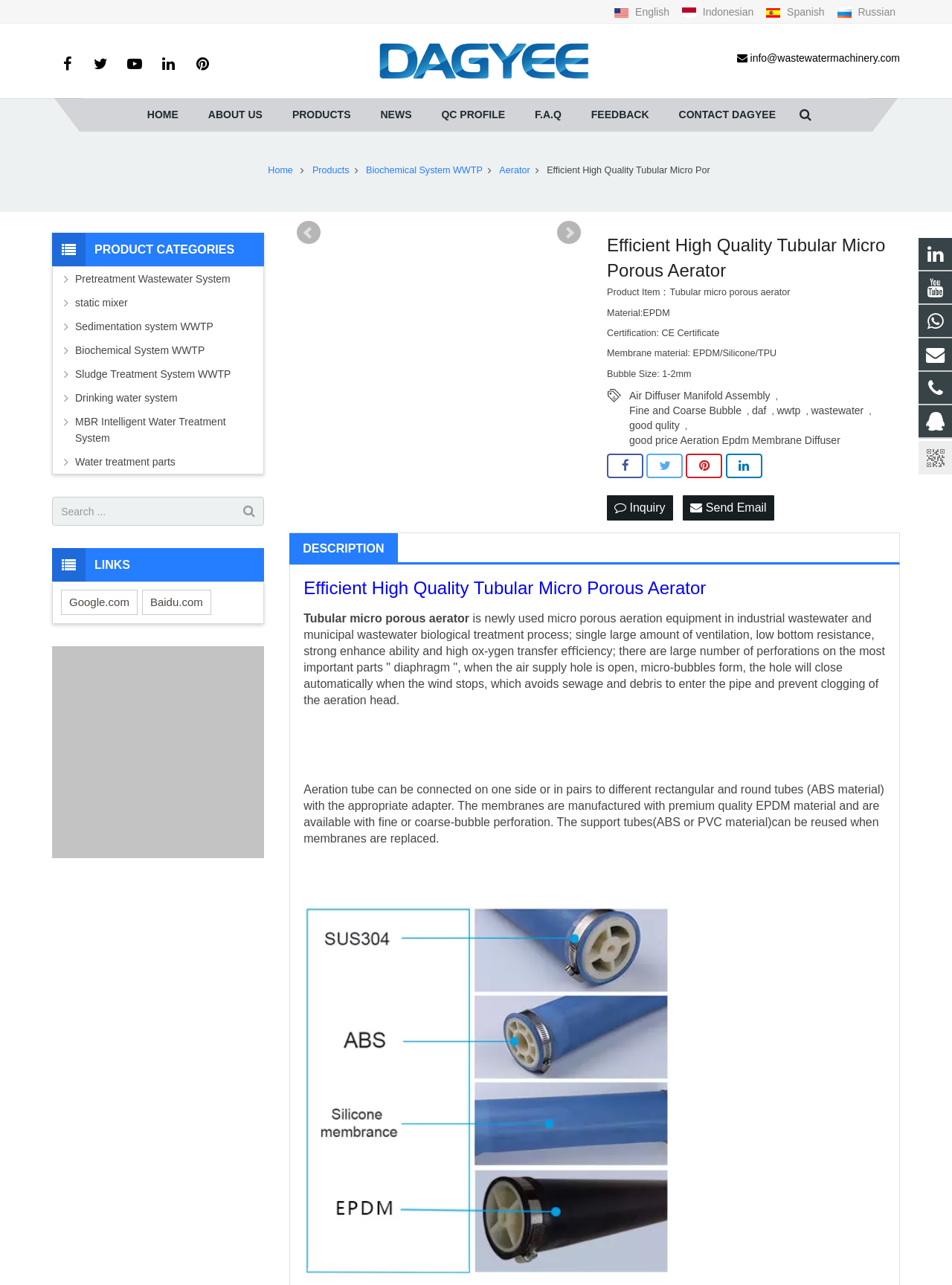Determine the bounding box coordinates for the clickable element to execute this instruction: "View product details of Tubular Micro Porous Aerator". Provide the coordinates as four float numbers between 0 and 1, i.e., [left, top, right, bottom].

[0.638, 0.181, 0.945, 0.22]